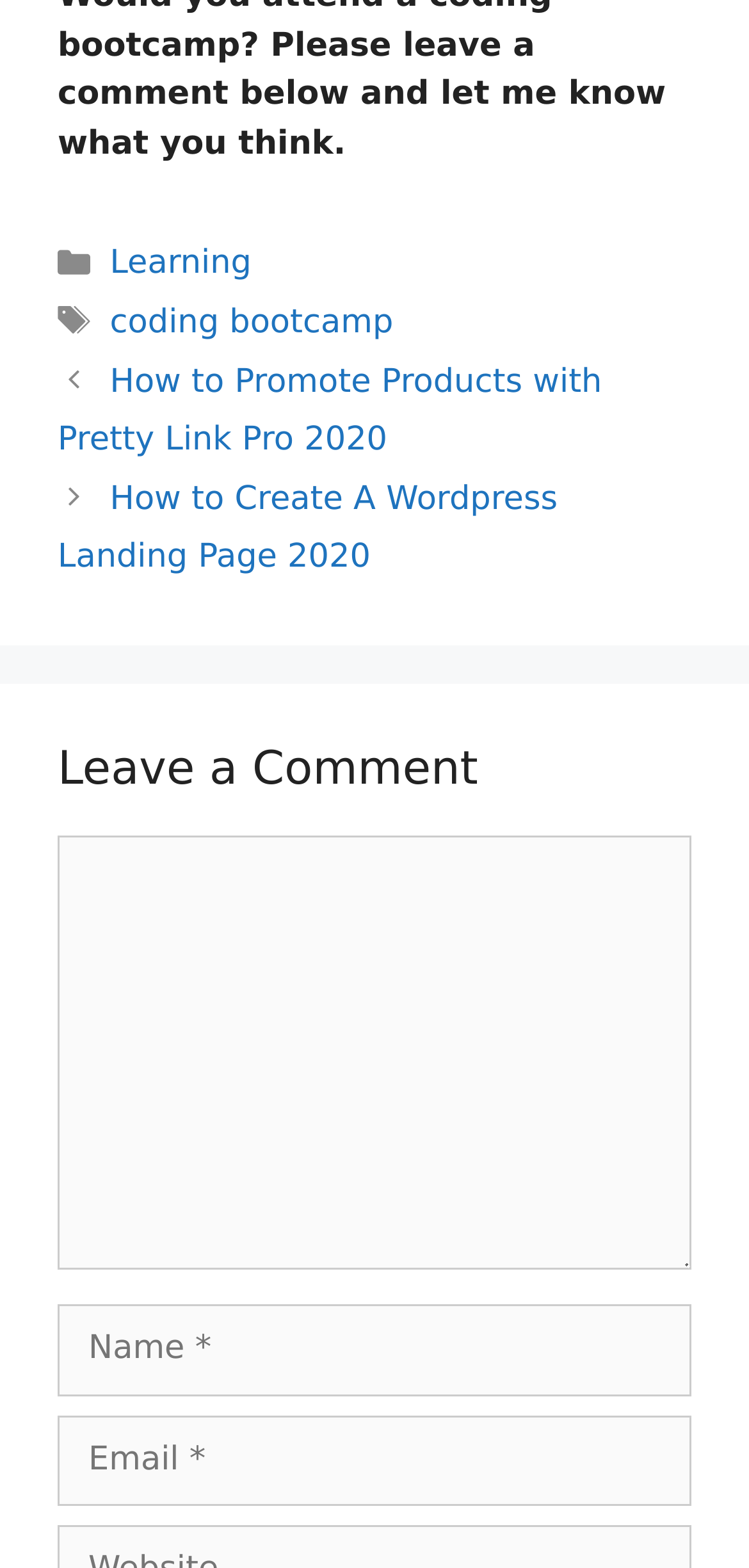Given the element description, predict the bounding box coordinates in the format (top-left x, top-left y, bottom-right x, bottom-right y), using floating point numbers between 0 and 1: parent_node: Comment name="email" placeholder="Email *"

[0.077, 0.903, 0.923, 0.961]